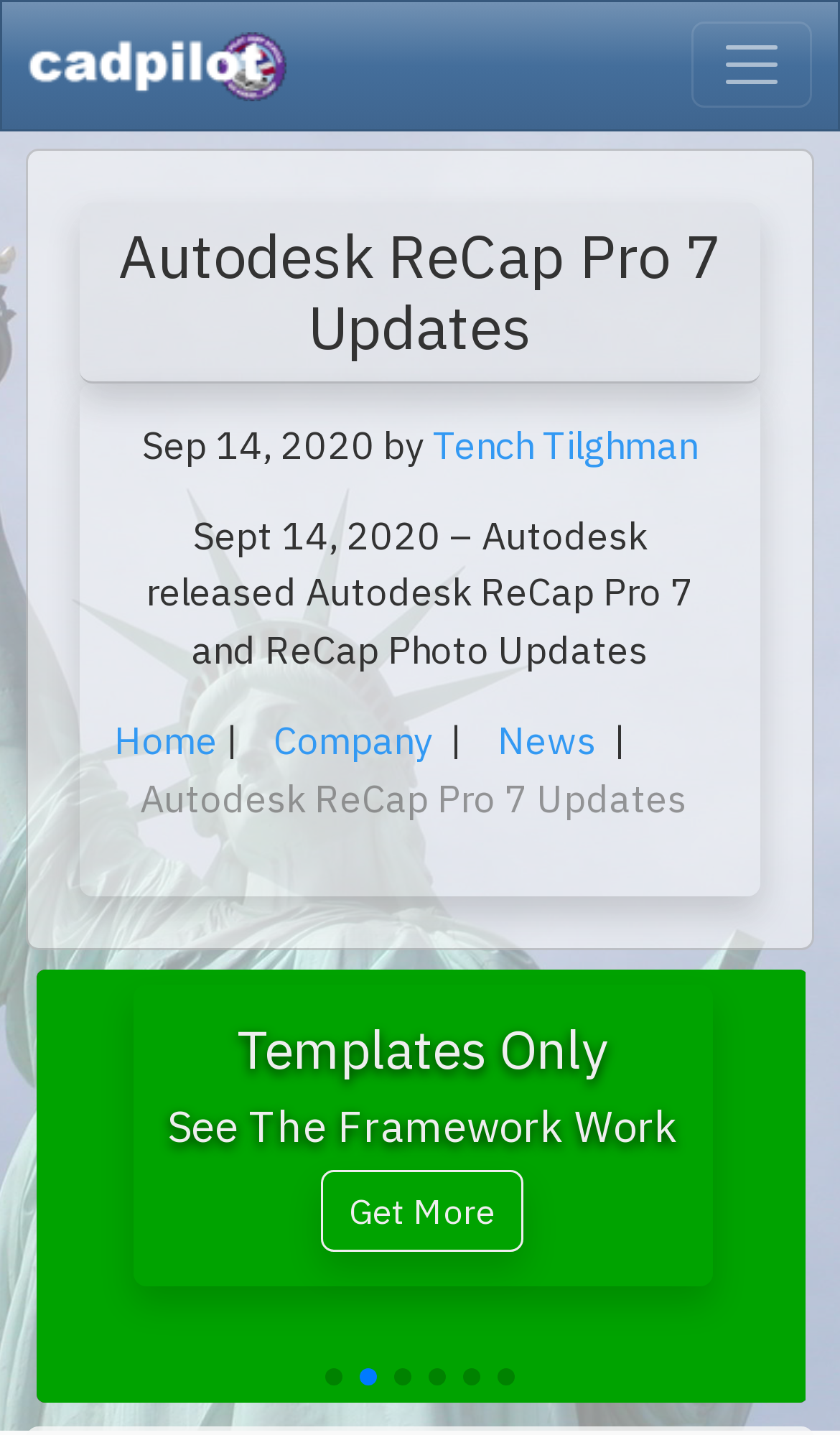Provide a short answer using a single word or phrase for the following question: 
What is the name of the author of the article?

Tench Tilghman